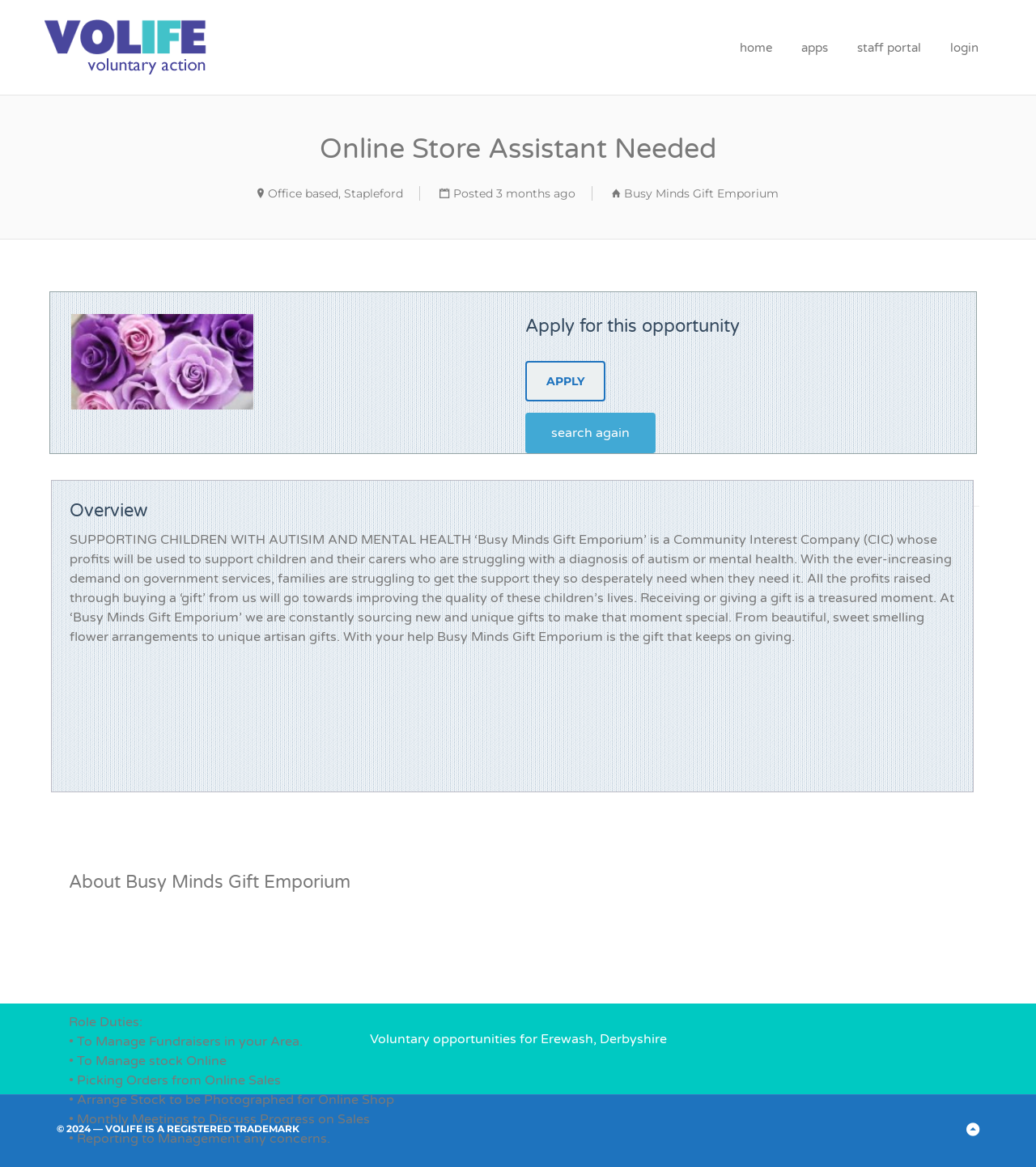What are the duties of the Online Store Assistant?
Provide an in-depth and detailed answer to the question.

The duties of the Online Store Assistant can be found in the 'Role Duties' section, which lists several tasks including managing fundraisers, stock, and orders, as well as arranging stock to be photographed for the online shop and reporting to management.